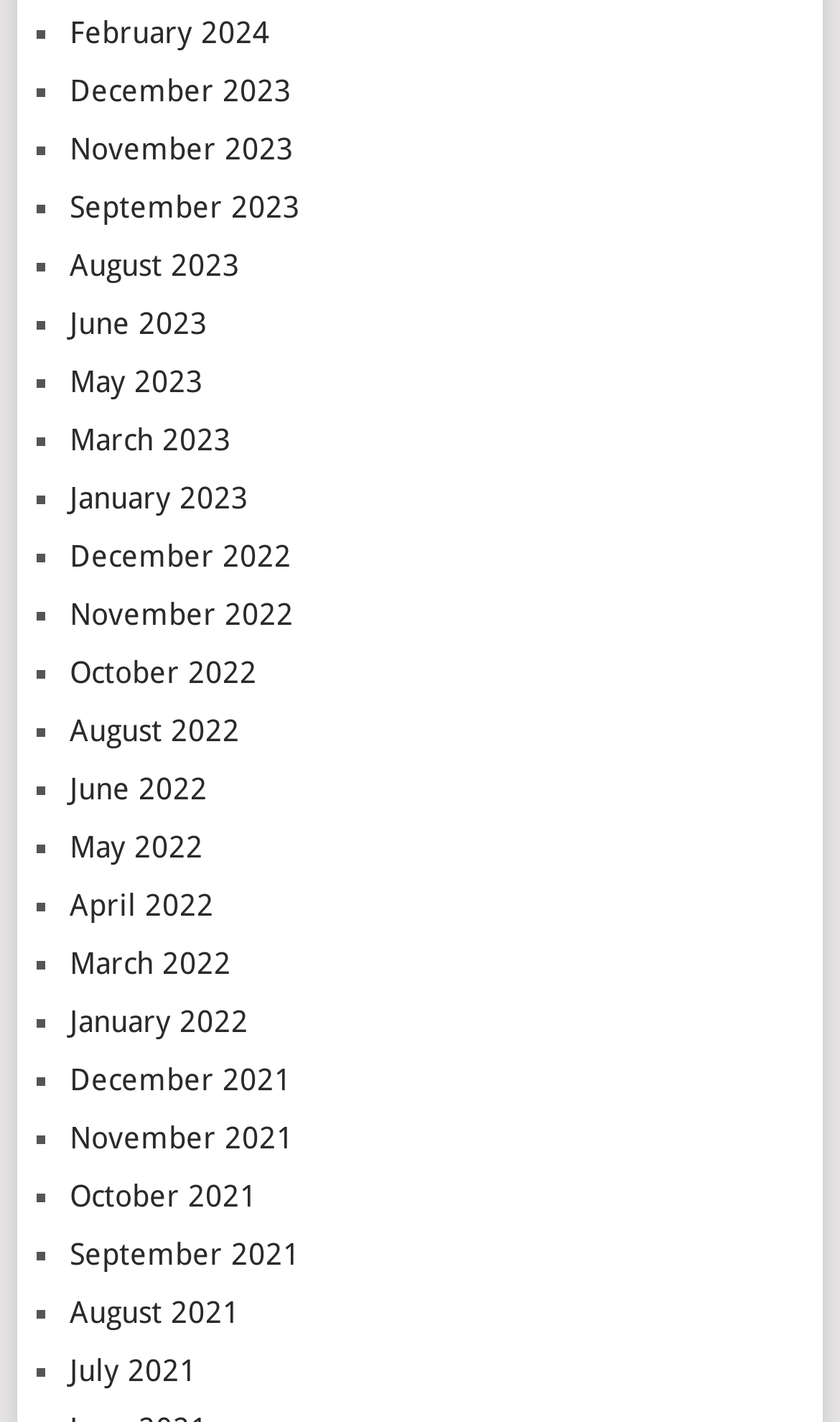Could you highlight the region that needs to be clicked to execute the instruction: "View November 2022"?

[0.083, 0.419, 0.349, 0.444]